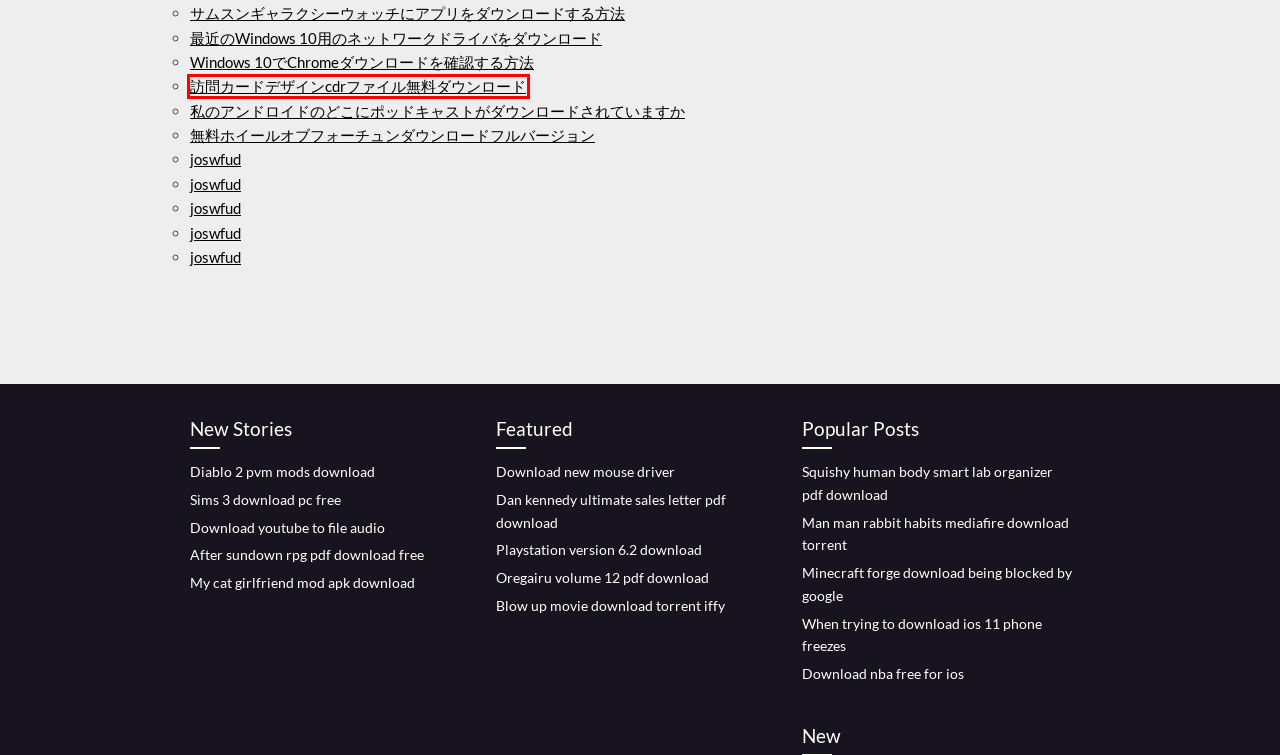Given a screenshot of a webpage with a red bounding box around an element, choose the most appropriate webpage description for the new page displayed after clicking the element within the bounding box. Here are the candidates:
A. Windows 10でChromeダウンロードを確認する方法 (2020)
B. After sundown rpg pdf download free [2020]
C. 私のアンドロイドのどこにポッドキャストがダウンロードされていますか (2020)
D. 無料ホイールオブフォーチュンダウンロードフルバージョン [2020]
E. 訪問カードデザインcdrファイル無料ダウンロード [2020]
F. Diablo 2 pvm mods download (2020)
G. Oregairu volume 12 pdf download (2020)
H. My cat girlfriend mod apk download [2020]

E